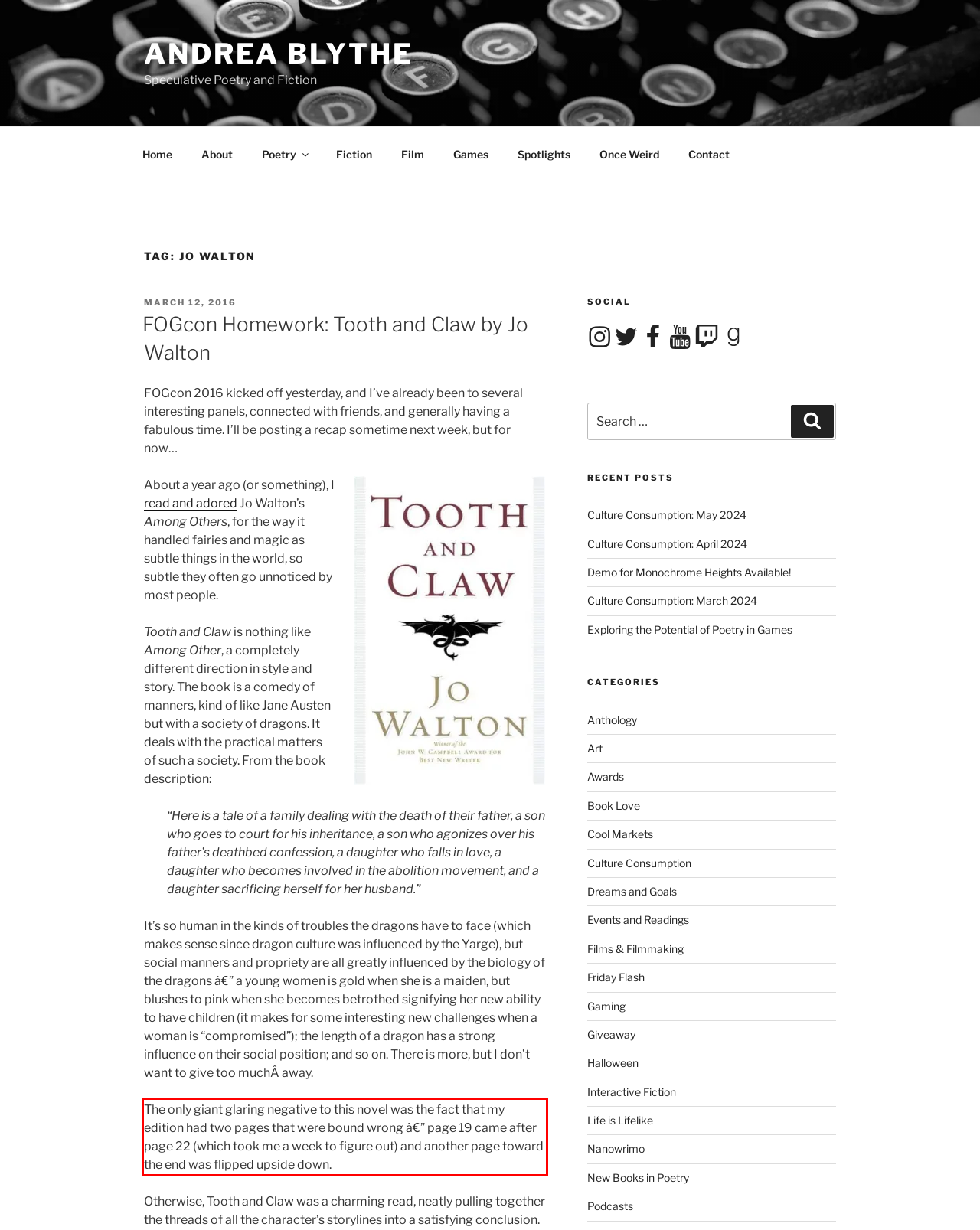Using the provided webpage screenshot, recognize the text content in the area marked by the red bounding box.

The only giant glaring negative to this novel was the fact that my edition had two pages that were bound wrong â€” page 19 came after page 22 (which took me a week to figure out) and another page toward the end was flipped upside down.